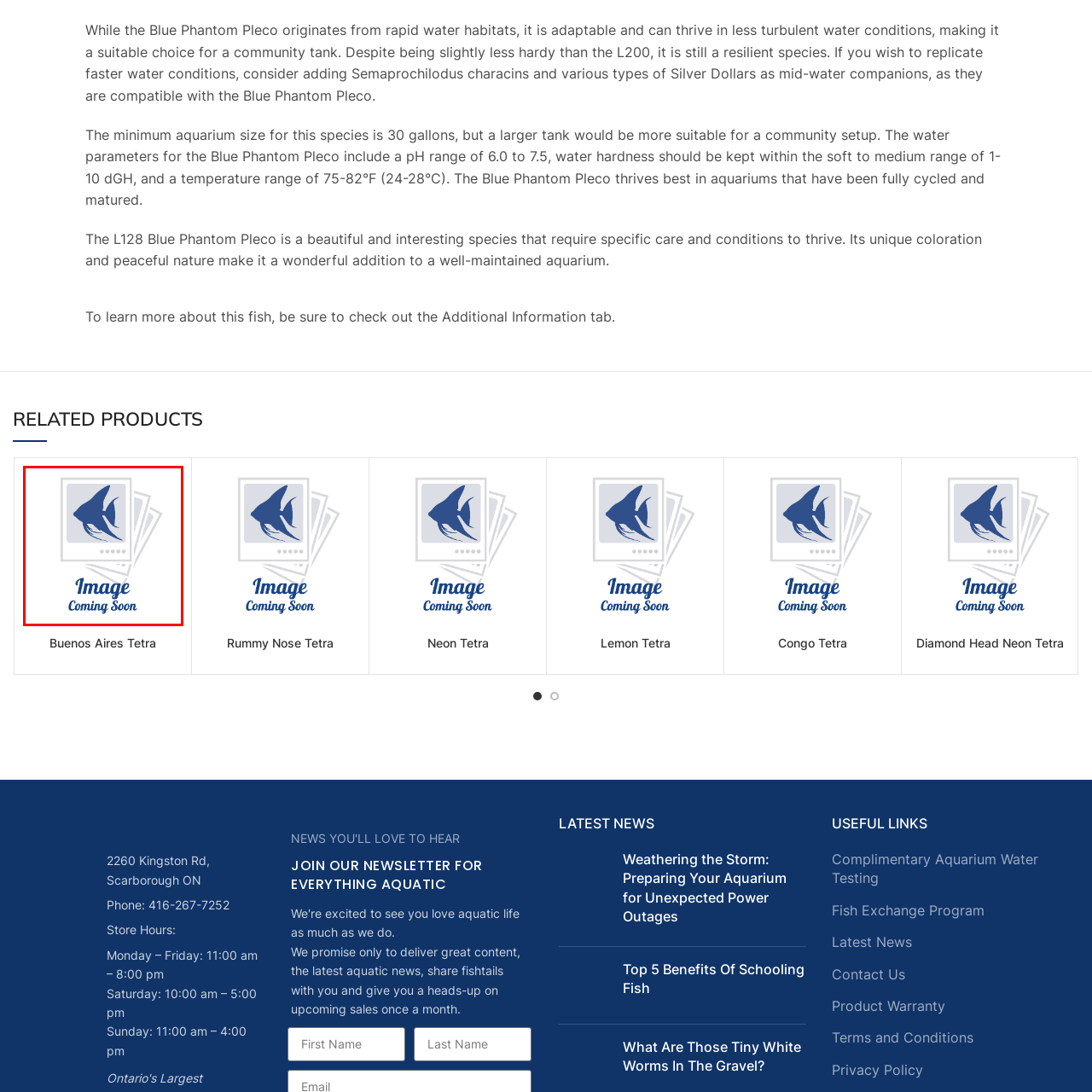Describe in detail what is depicted in the image enclosed by the red lines.

The image features a placeholder graphic indicating that a product image is coming soon. The design showcases an outline of an aquarium fish, potentially representing species related to freshwater aquariums. This placeholder is likely associated with the 'RELATED PRODUCTS' section of a webpage dedicated to aquatic life. It aims to inform viewers that additional visual information and details about specific aquarium fish will be available shortly, enhancing their shopping experience for community tank setups.